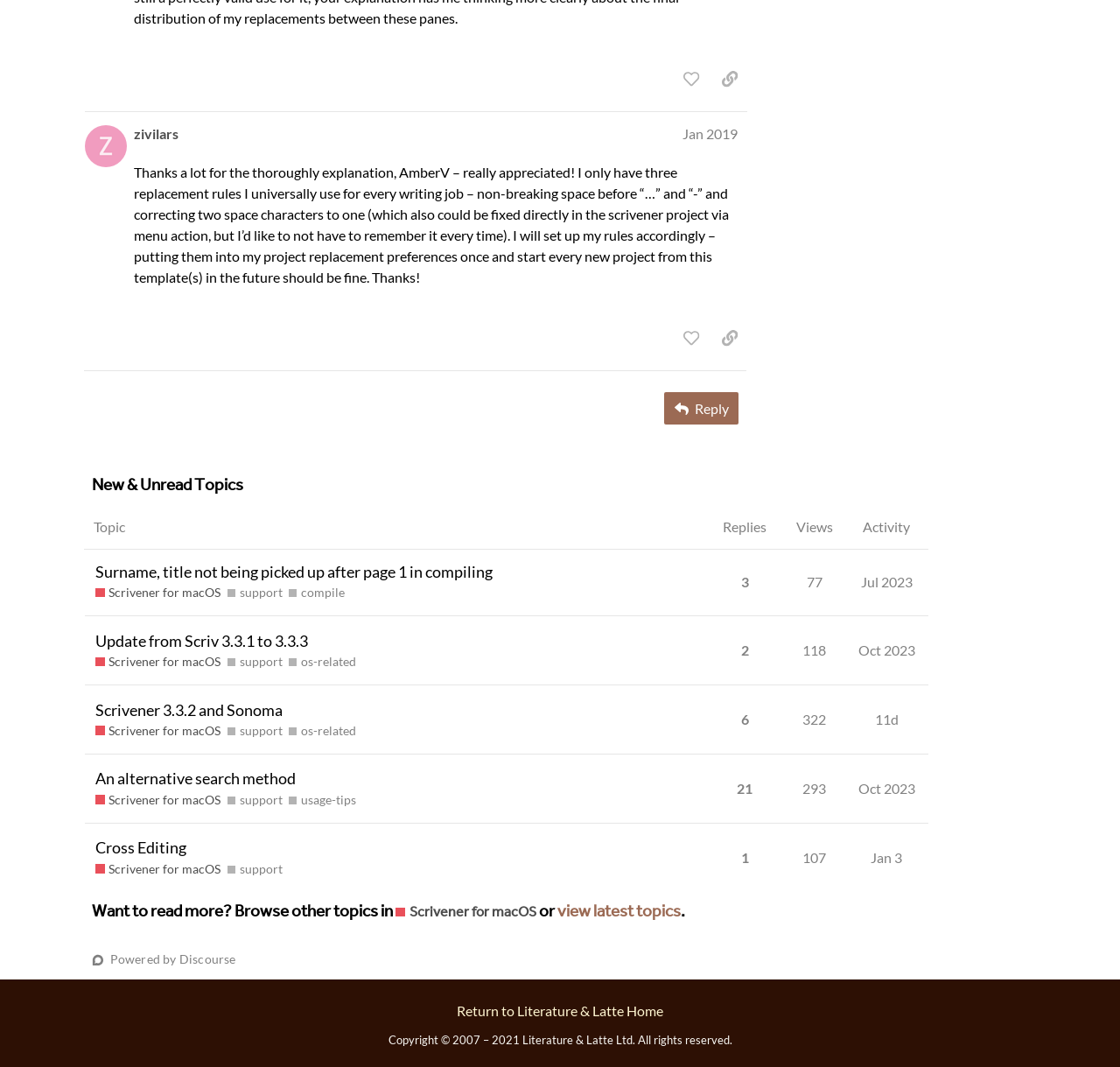What is the date of the post with 21 replies?
Kindly answer the question with as much detail as you can.

I found the answer by looking at the table with the topic titles and dates, and seeing that the topic with 21 replies is dated 'Oct 2023'.